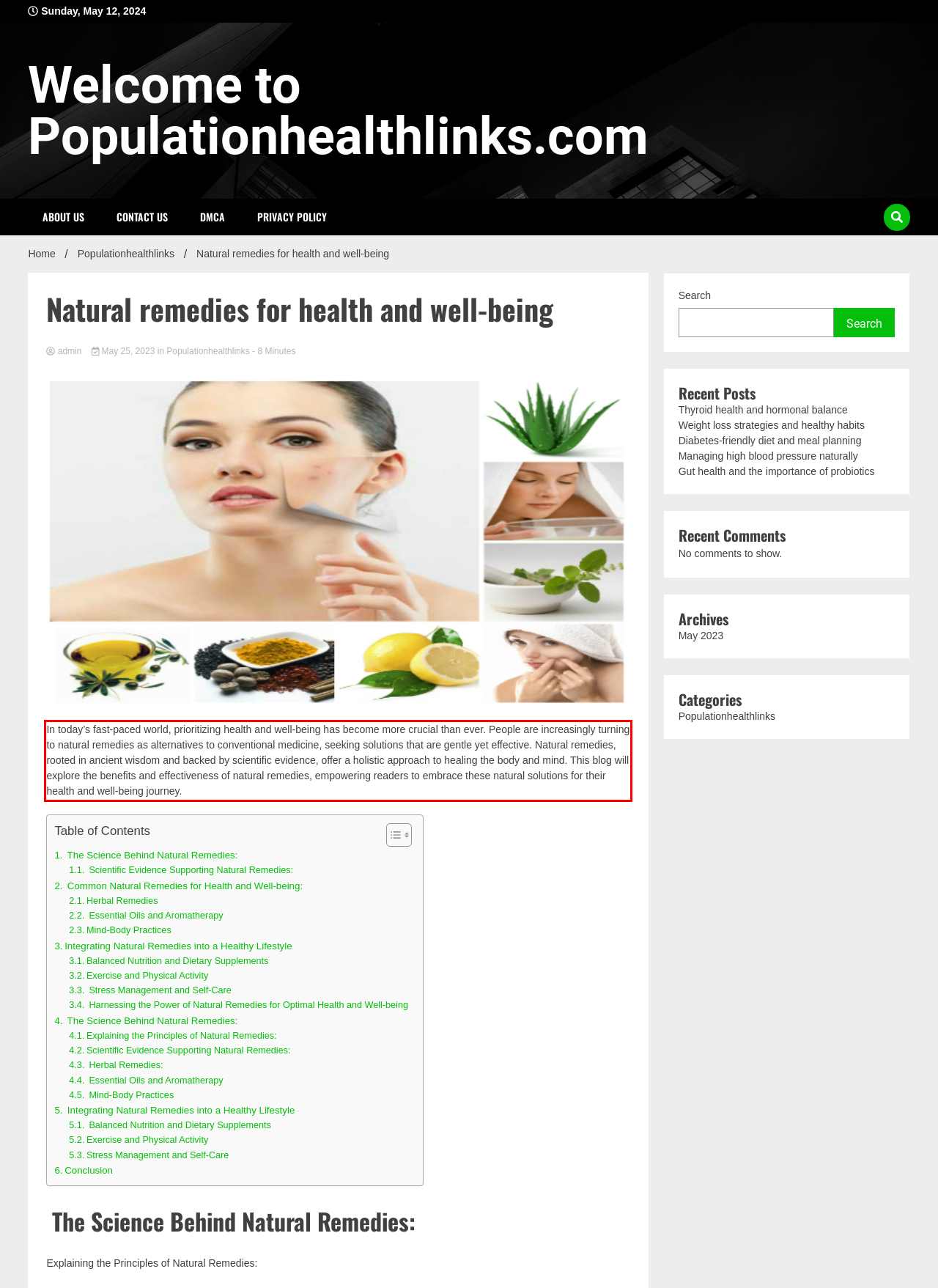You have a screenshot of a webpage, and there is a red bounding box around a UI element. Utilize OCR to extract the text within this red bounding box.

In today’s fast-paced world, prioritizing health and well-being has become more crucial than ever. People are increasingly turning to natural remedies as alternatives to conventional medicine, seeking solutions that are gentle yet effective. Natural remedies, rooted in ancient wisdom and backed by scientific evidence, offer a holistic approach to healing the body and mind. This blog will explore the benefits and effectiveness of natural remedies, empowering readers to embrace these natural solutions for their health and well-being journey.